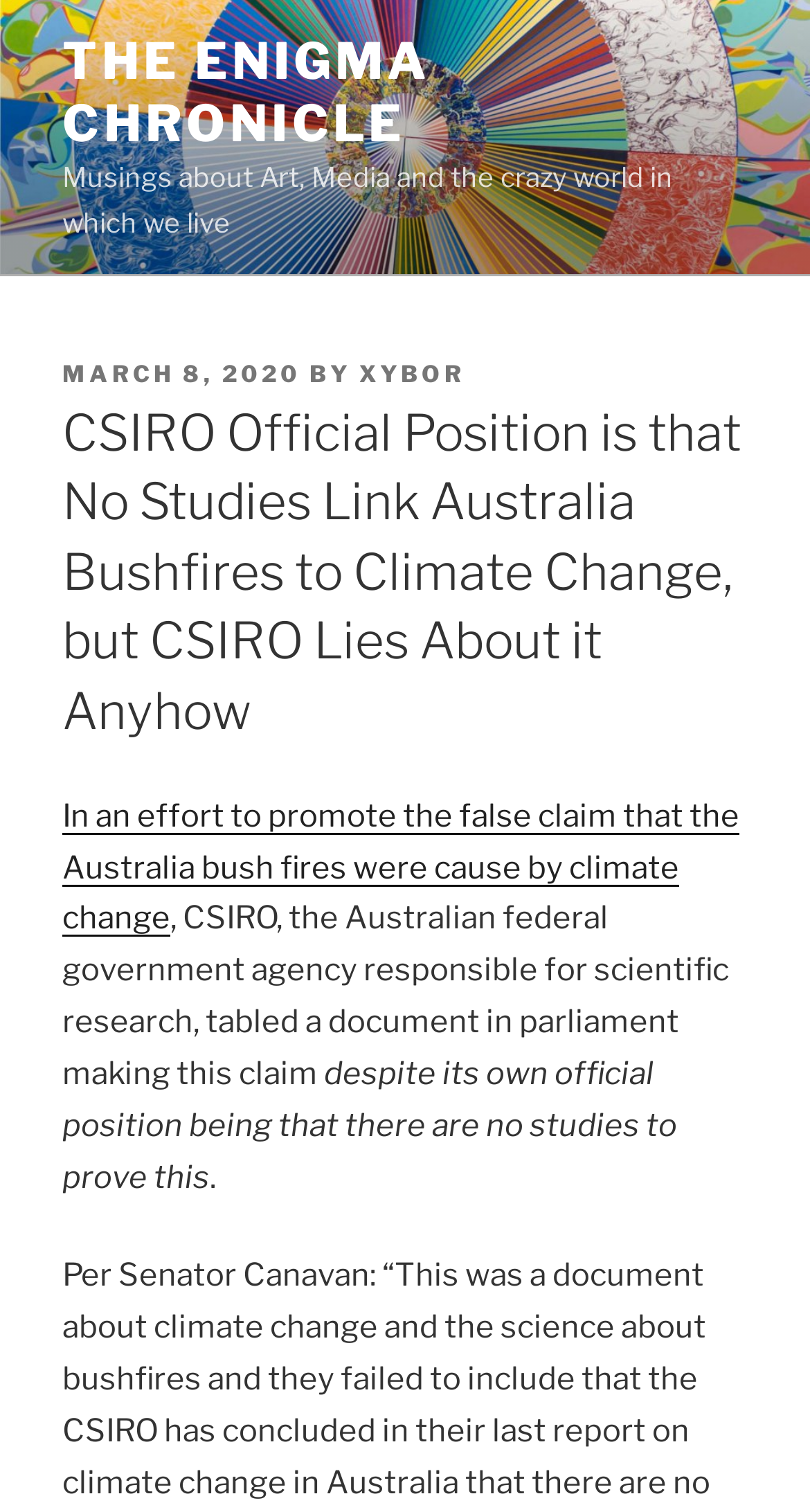Identify the bounding box coordinates for the UI element described as follows: News in Arabic. Use the format (top-left x, top-left y, bottom-right x, bottom-right y) and ensure all values are floating point numbers between 0 and 1.

None